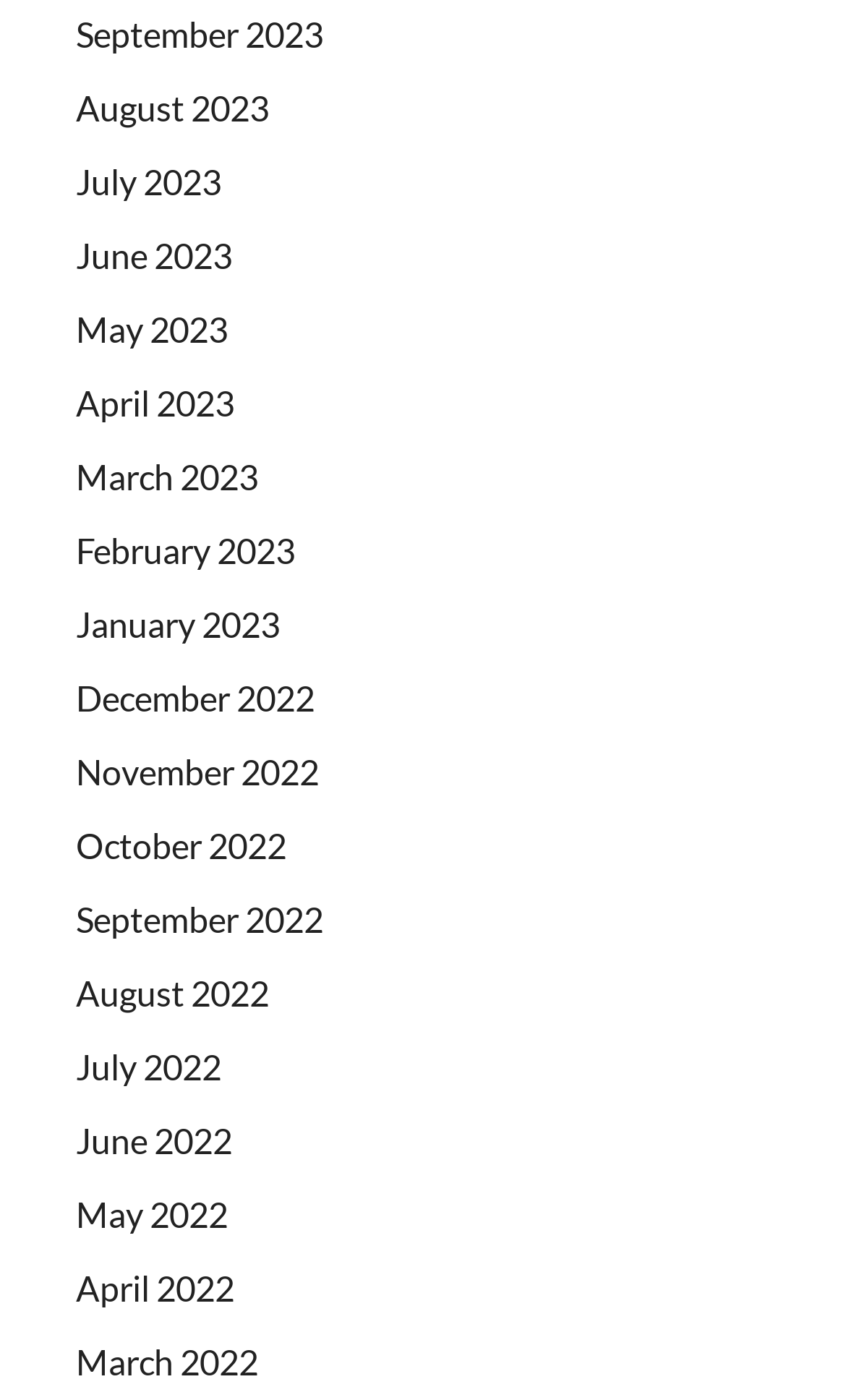Could you locate the bounding box coordinates for the section that should be clicked to accomplish this task: "browse June 2023".

[0.09, 0.168, 0.274, 0.197]